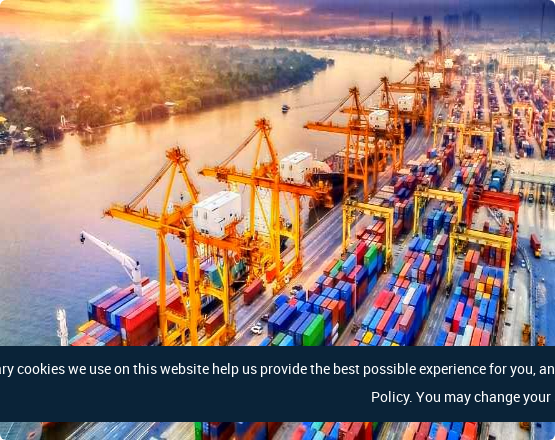What is the purpose of the shipping containers?
Based on the screenshot, answer the question with a single word or phrase.

Transport